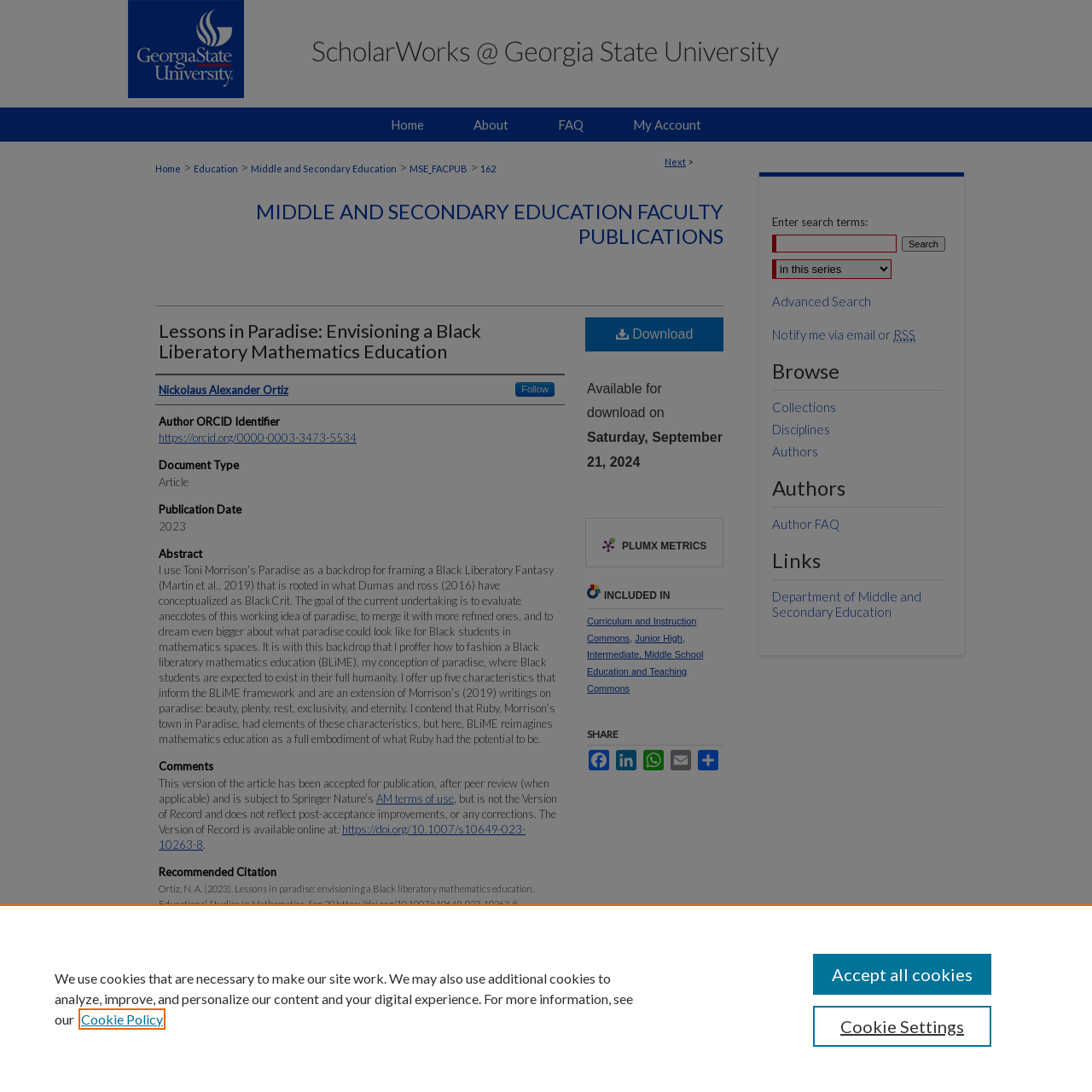Please provide the bounding box coordinates for the element that needs to be clicked to perform the instruction: "Share on Facebook". The coordinates must consist of four float numbers between 0 and 1, formatted as [left, top, right, bottom].

[0.538, 0.687, 0.559, 0.706]